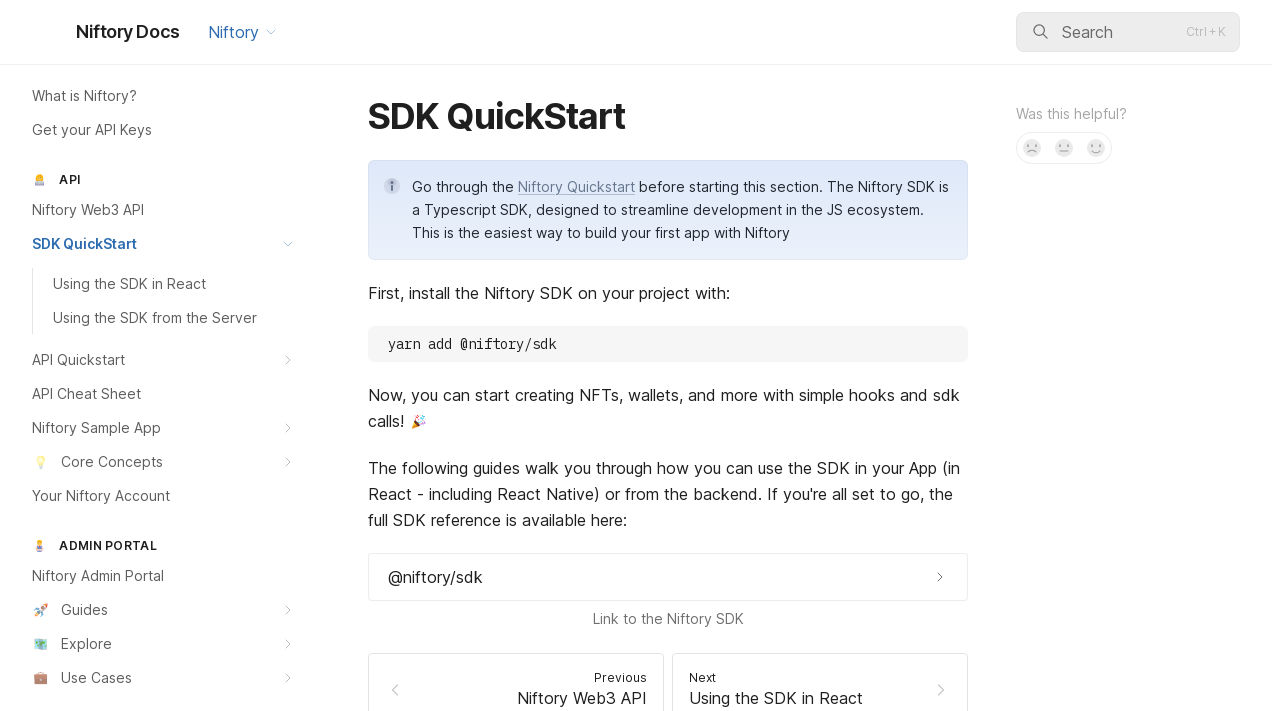How do you install the Niftory SDK?
Answer the question with as much detail as you can, using the image as a reference.

To install the Niftory SDK, you need to run the command 'yarn add @niftory/sdk' in your project, as stated in the code block on the webpage.